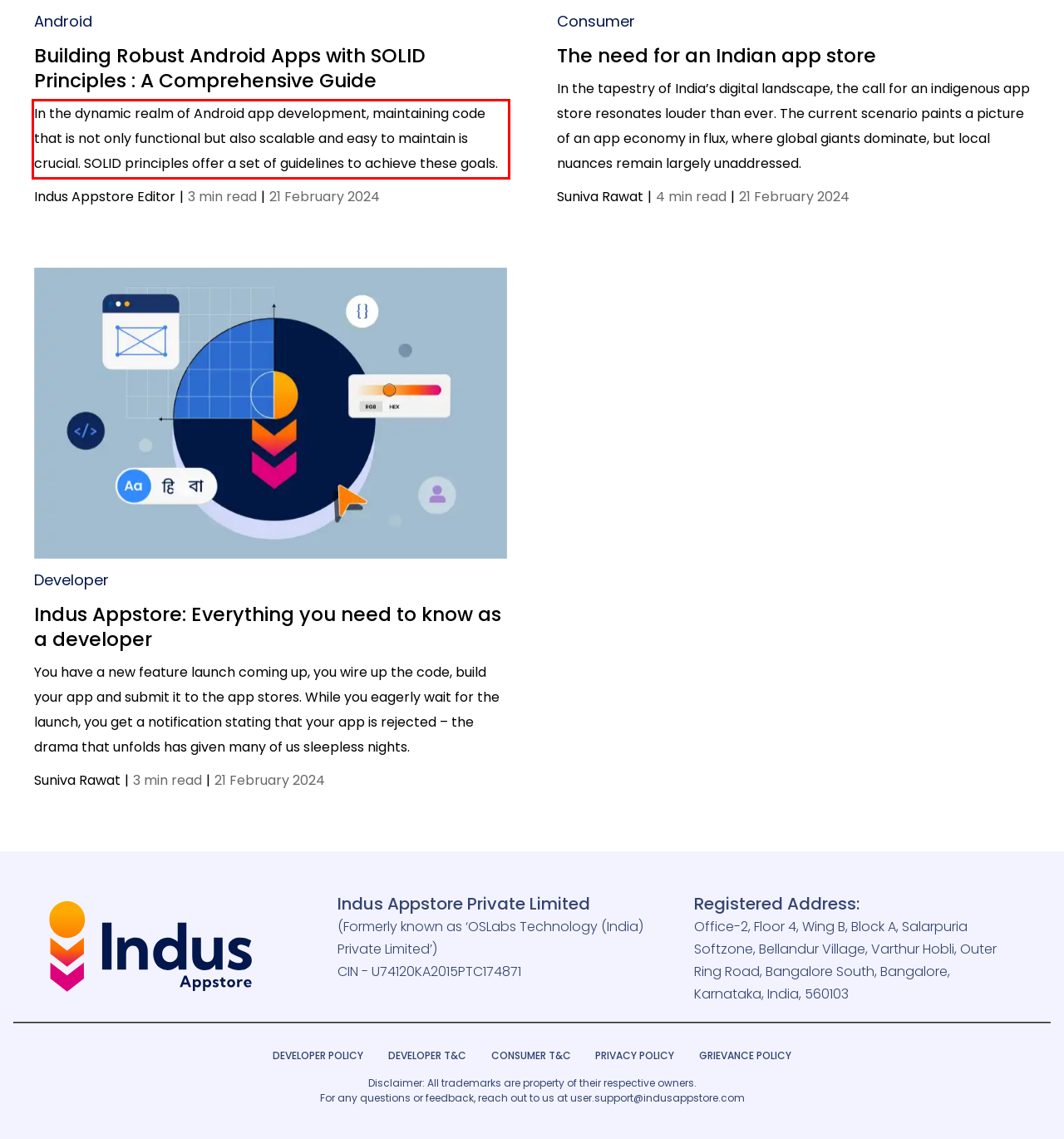You are provided with a screenshot of a webpage featuring a red rectangle bounding box. Extract the text content within this red bounding box using OCR.

In the dynamic realm of Android app development, maintaining code that is not only functional but also scalable and easy to maintain is crucial. SOLID principles offer a set of guidelines to achieve these goals.